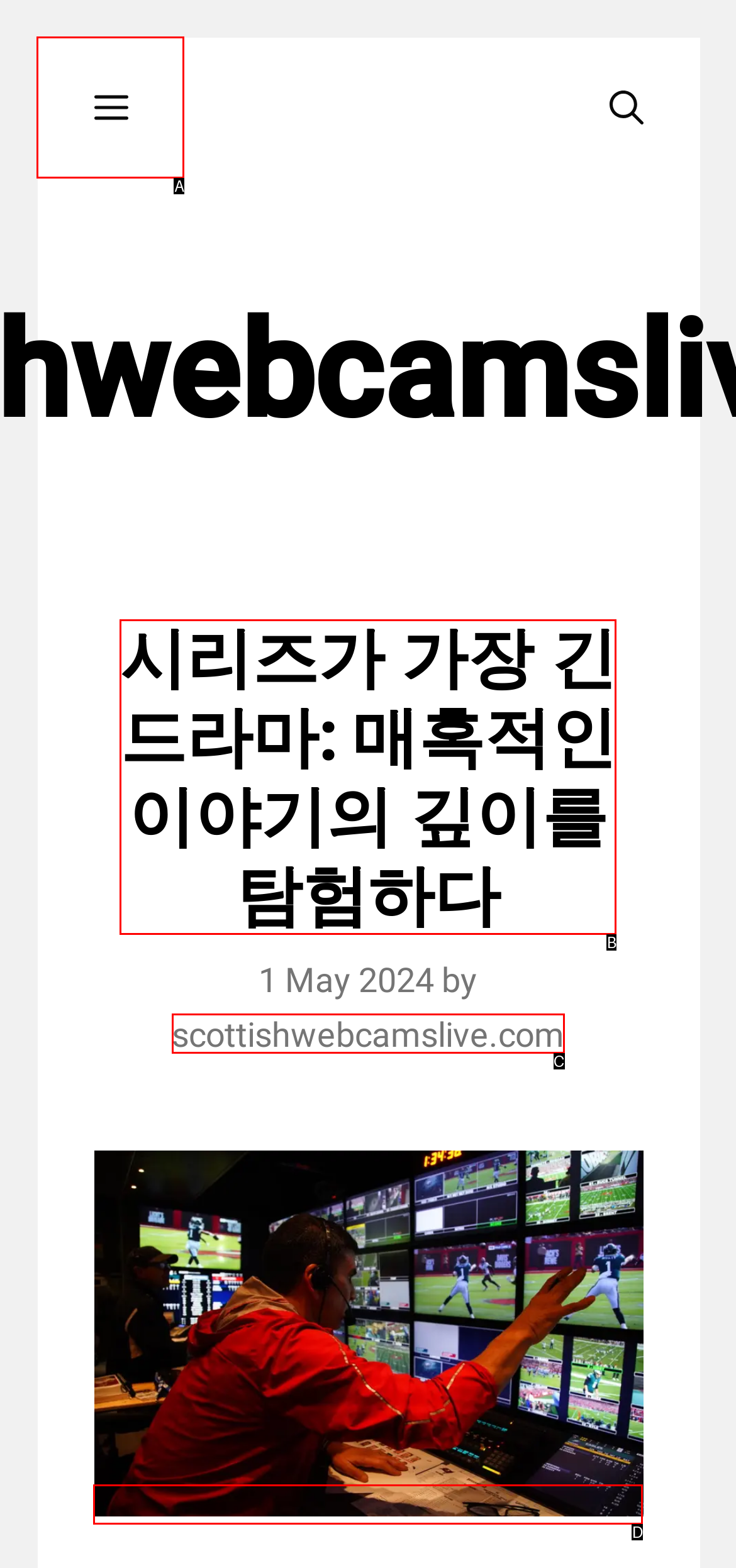Determine which HTML element matches the given description: alt="시리즈가 가장 긴 드라마". Provide the corresponding option's letter directly.

D